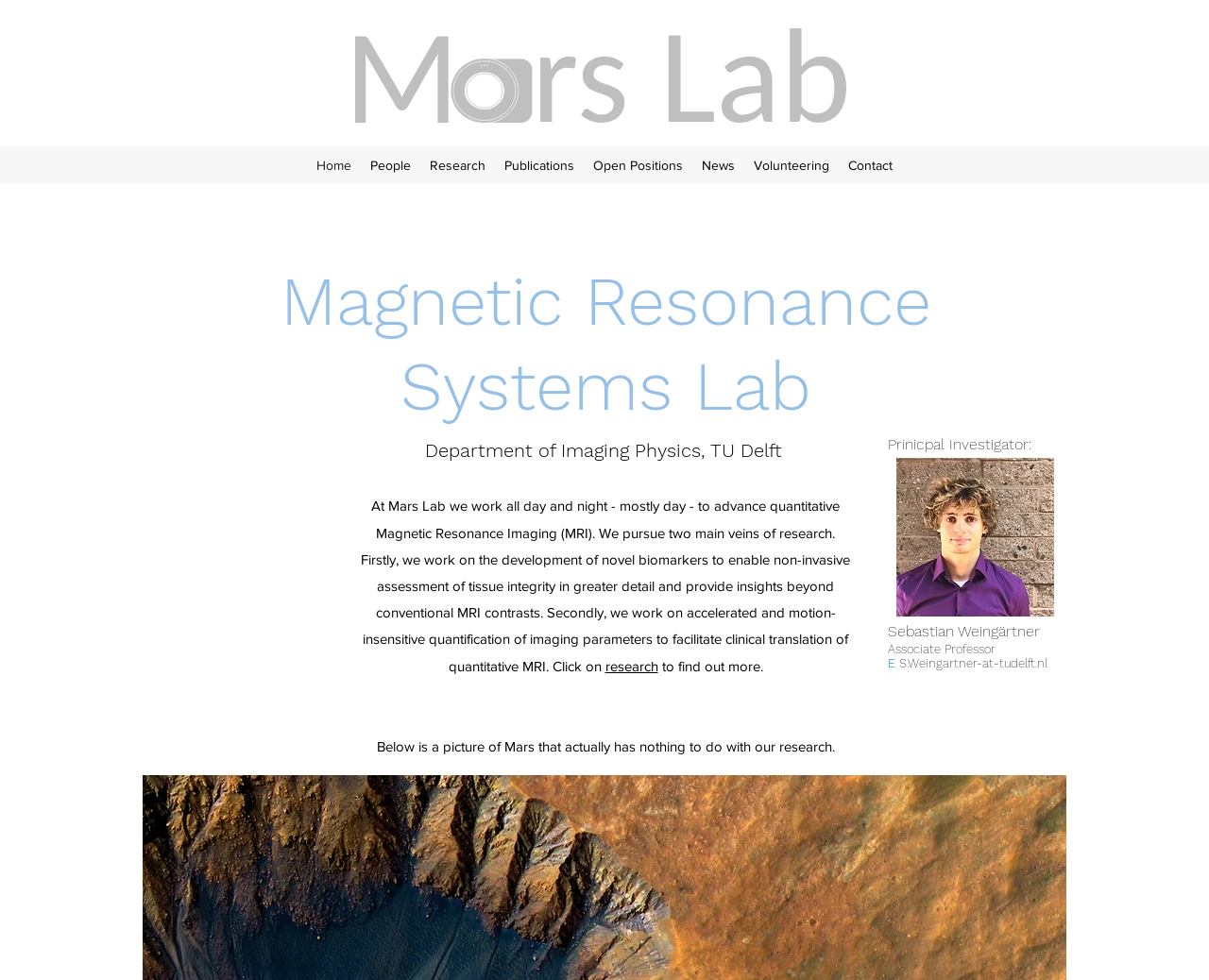Determine the coordinates of the bounding box for the clickable area needed to execute this instruction: "Contact the lab".

[0.694, 0.154, 0.746, 0.183]